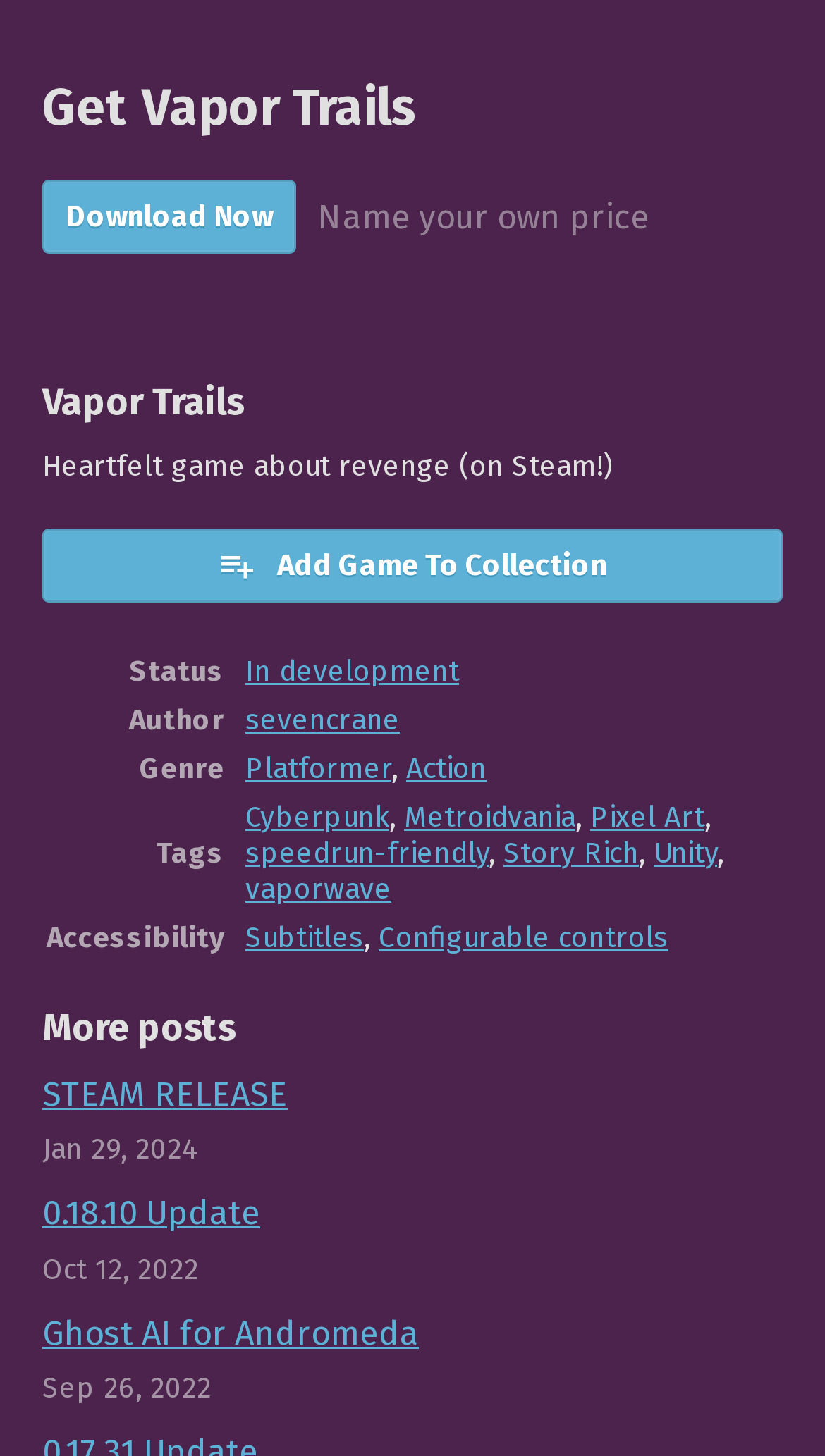Find the bounding box coordinates for the area that should be clicked to accomplish the instruction: "Click on the 'RSS' link".

None